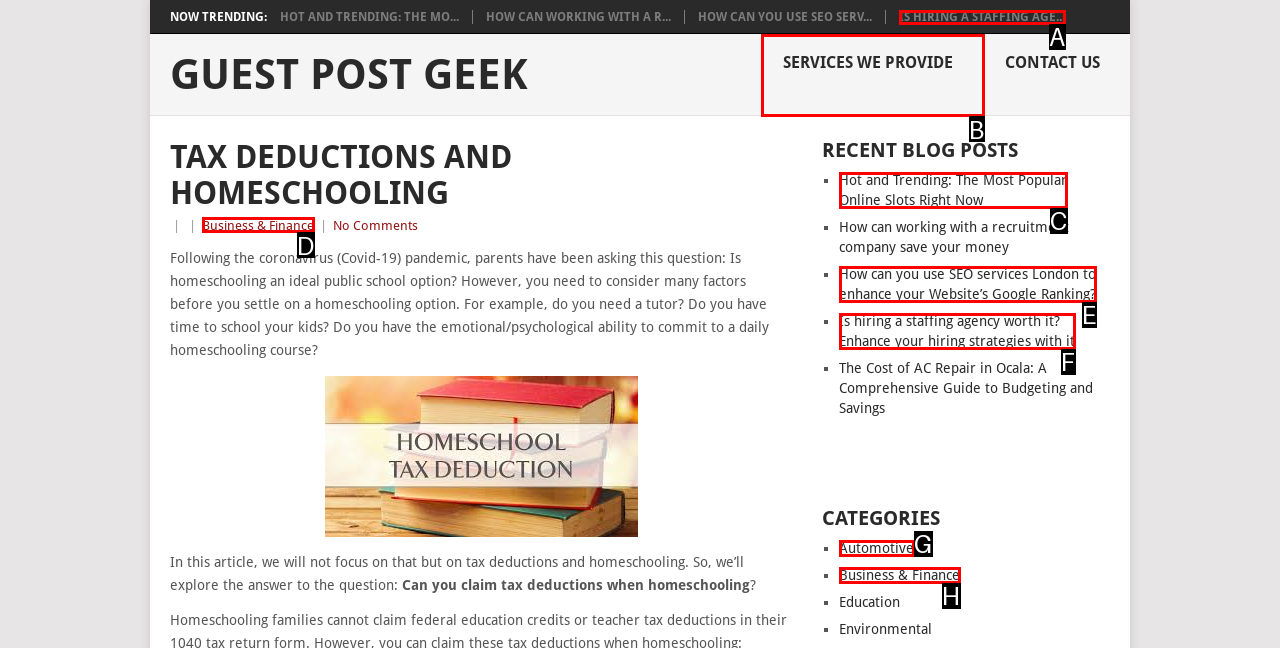Determine which HTML element to click for this task: Explore the 'SERVICES WE PROVIDE' page Provide the letter of the selected choice.

B